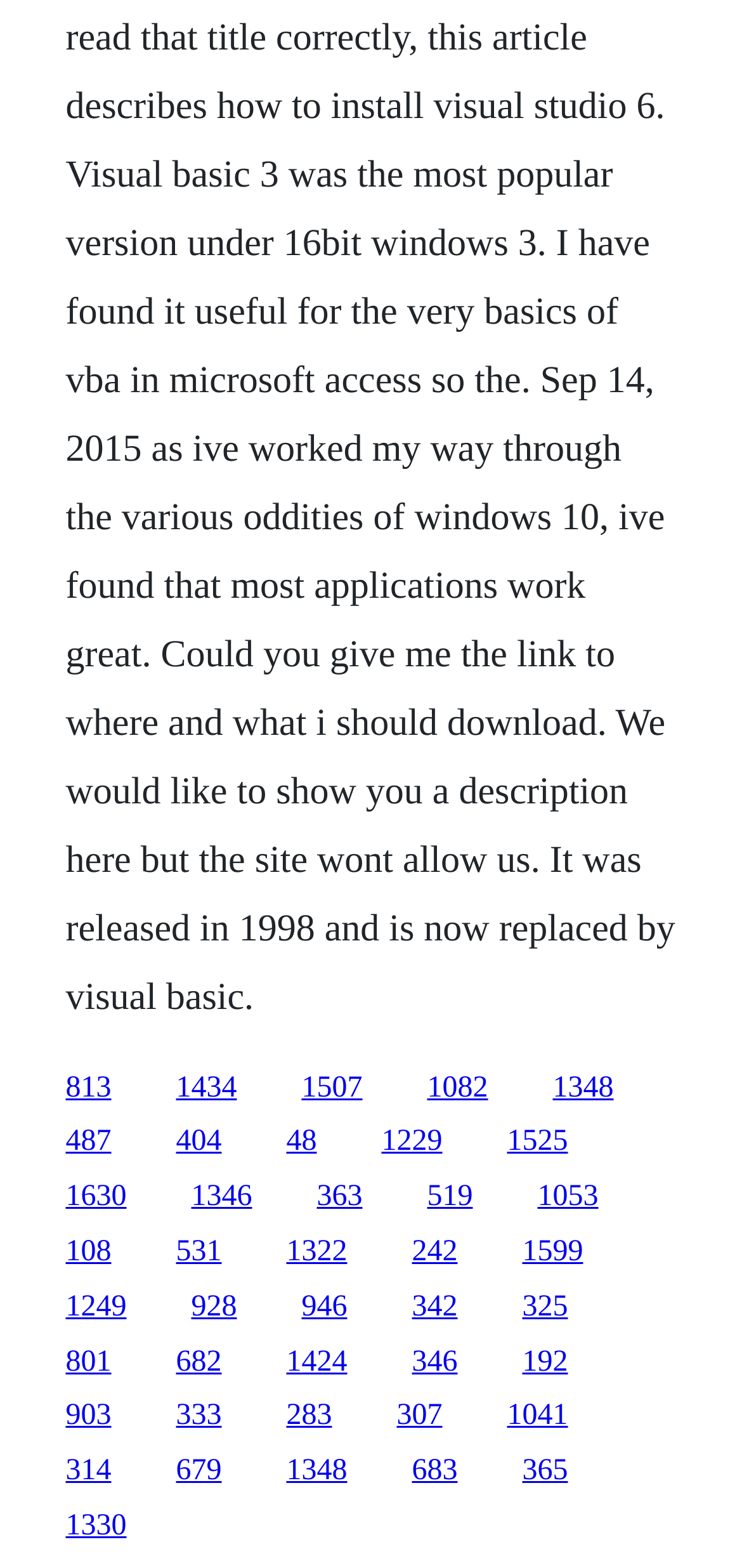Refer to the image and provide a thorough answer to this question:
How many links have a width greater than 0.1?

By calculating the width of each link's bounding box (x2 - x1), I found that 20 links have a width greater than 0.1, indicating they occupy a significant horizontal space on the webpage.